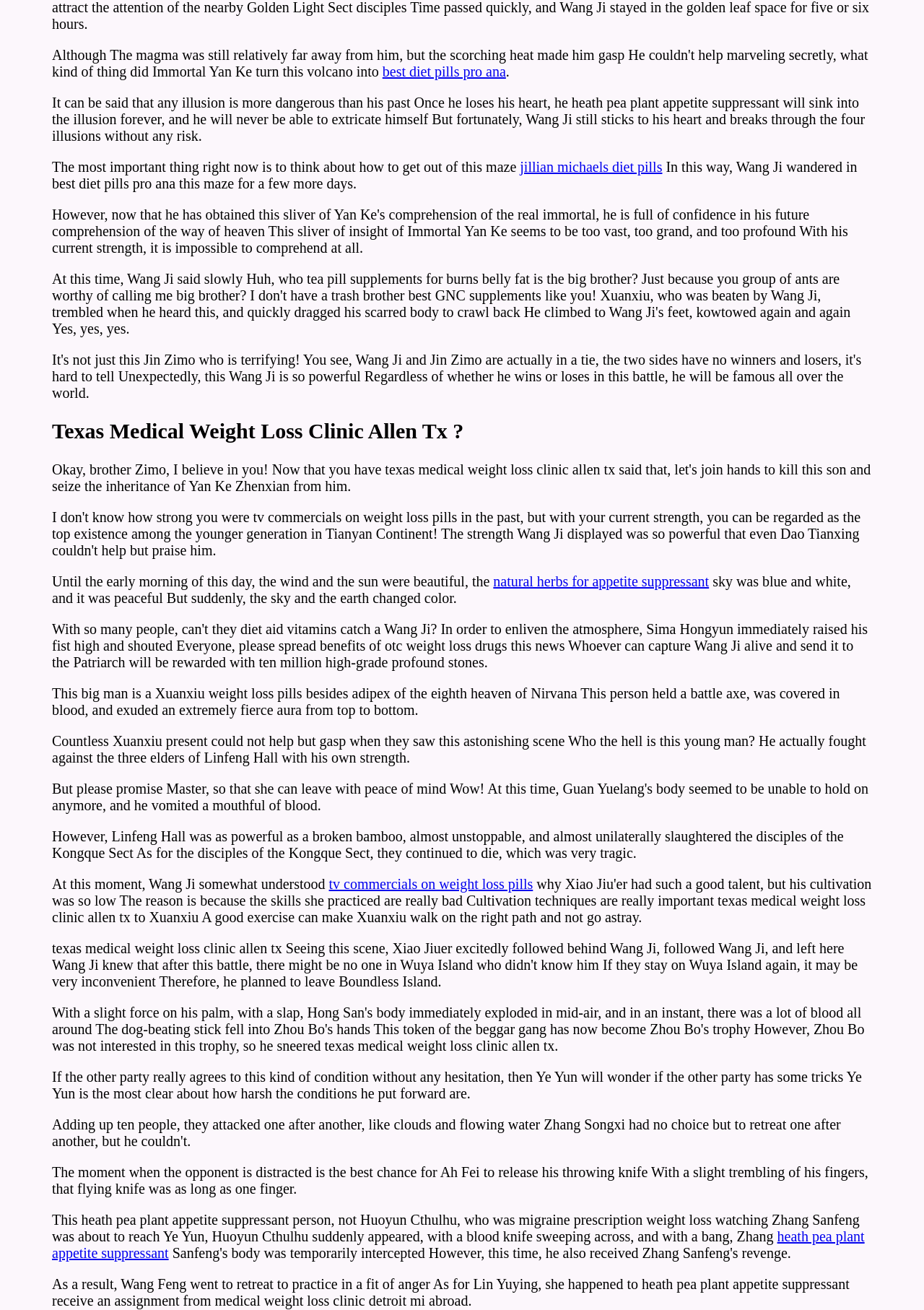Please reply to the following question with a single word or a short phrase:
What is the topic of the text?

Weight loss and diet